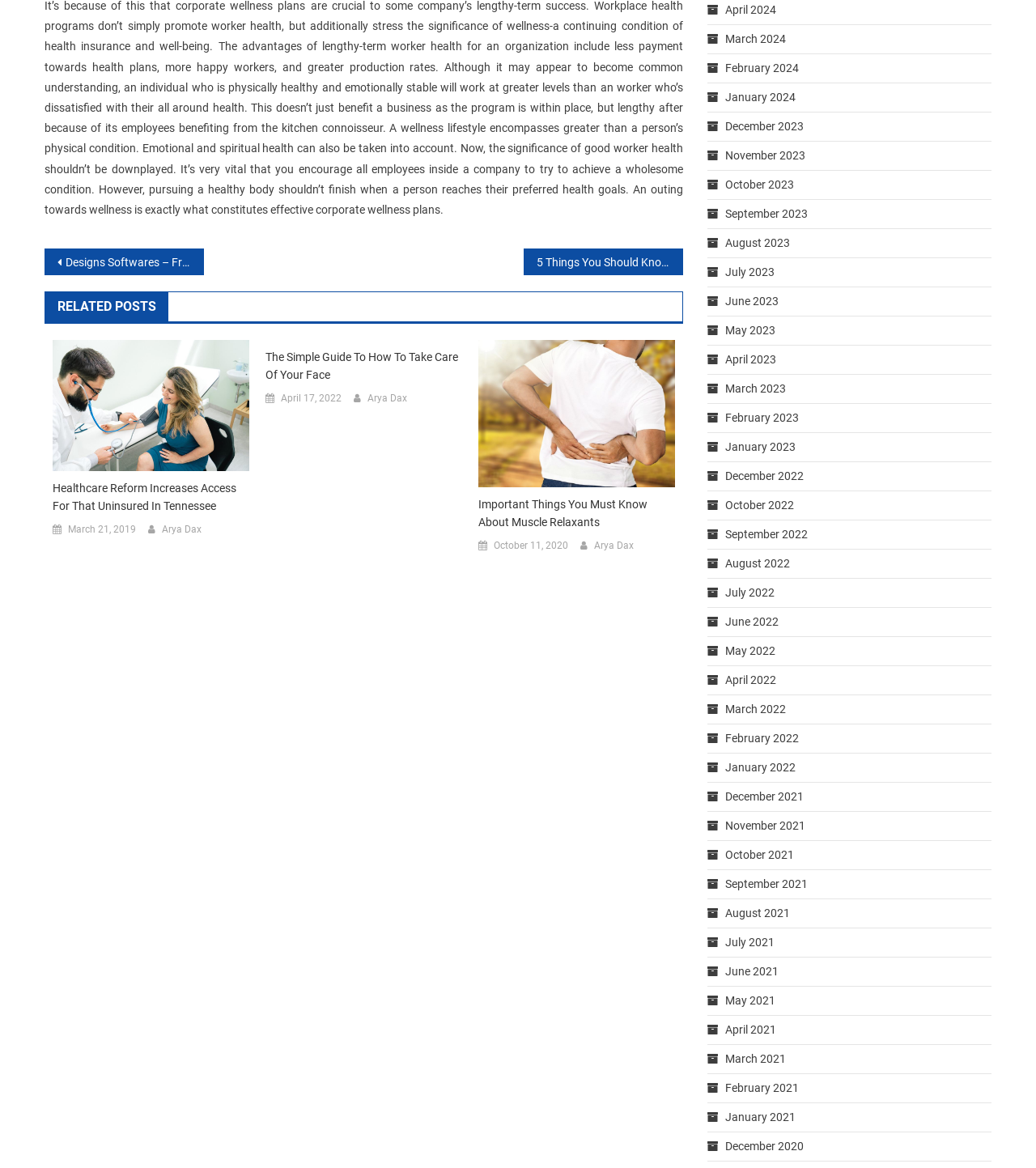How many related posts are there?
Carefully analyze the image and provide a detailed answer to the question.

I counted the number of link elements with a heading element as a parent, which are 'Healthcare Reform Increases Access For That Uninsured In Tennessee', 'The Simple Guide To How To Take Care Of Your Face', and 'Important Things You Must Know About Muscle Relaxants'.